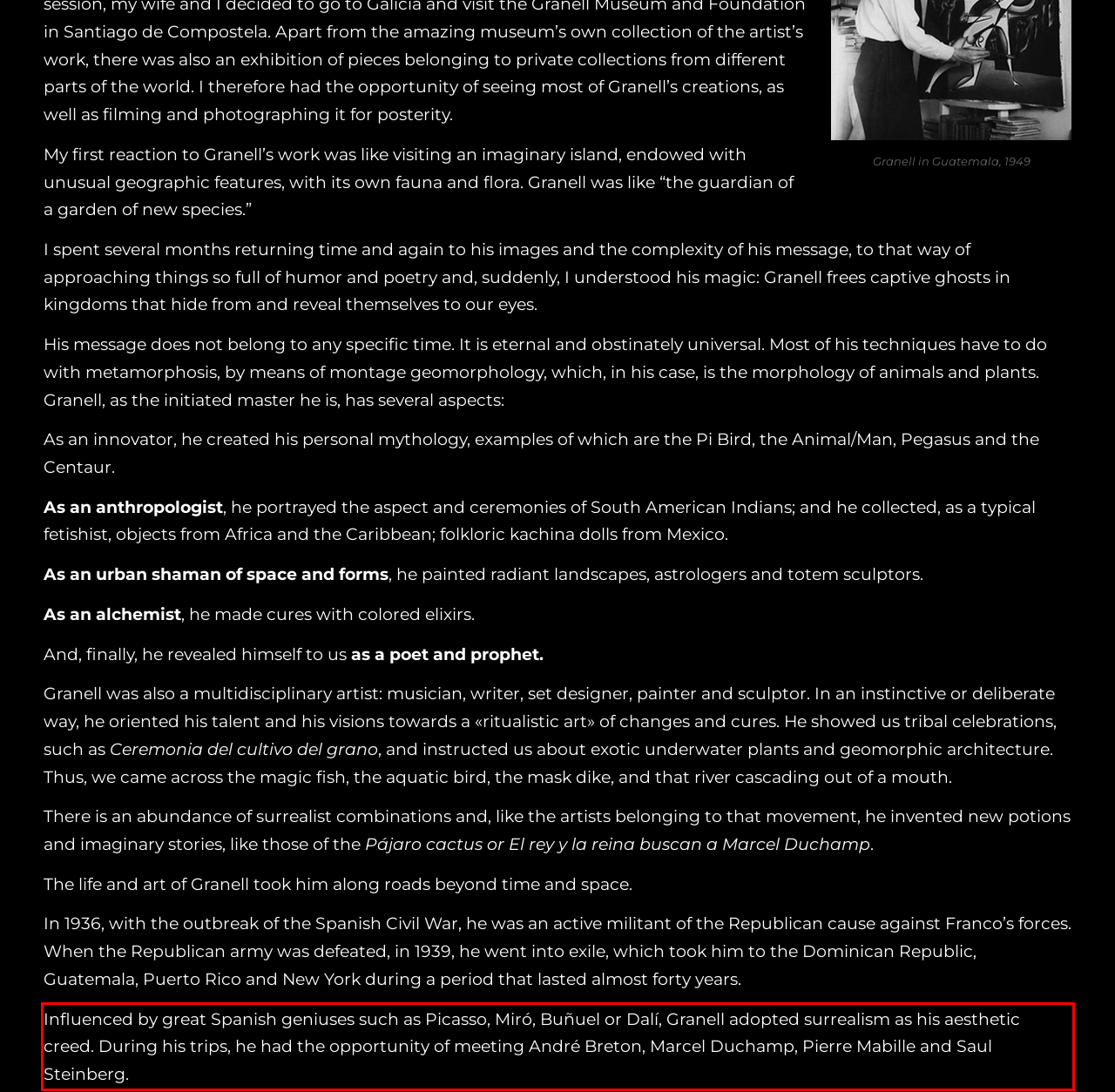Your task is to recognize and extract the text content from the UI element enclosed in the red bounding box on the webpage screenshot.

Influenced by great Spanish geniuses such as Picasso, Miró, Buñuel or Dalí, Granell adopted surrealism as his aesthetic creed. During his trips, he had the opportunity of meeting André Breton, Marcel Duchamp, Pierre Mabille and Saul Steinberg.